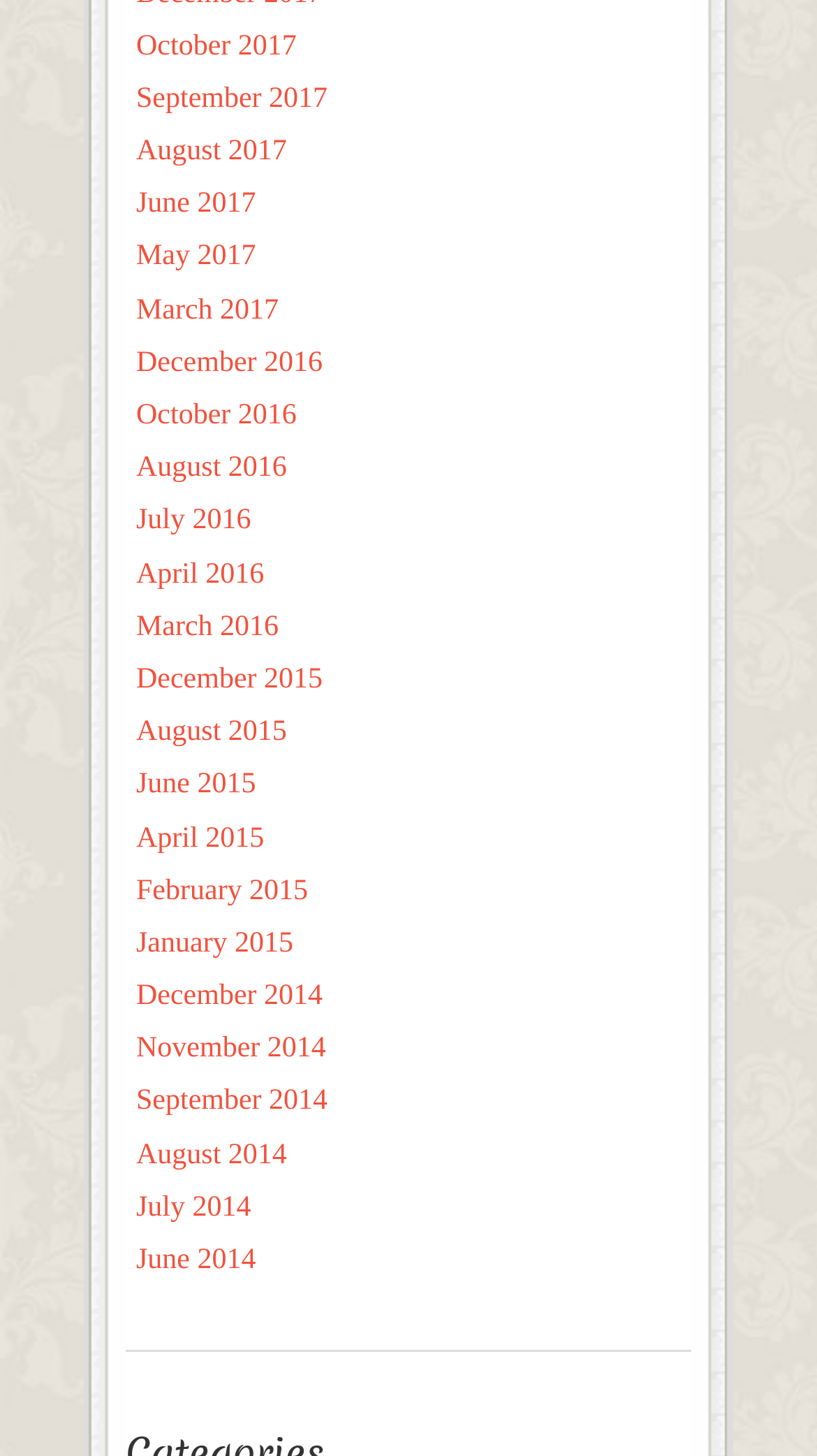What is the earliest month listed? Based on the image, give a response in one word or a short phrase.

December 2014